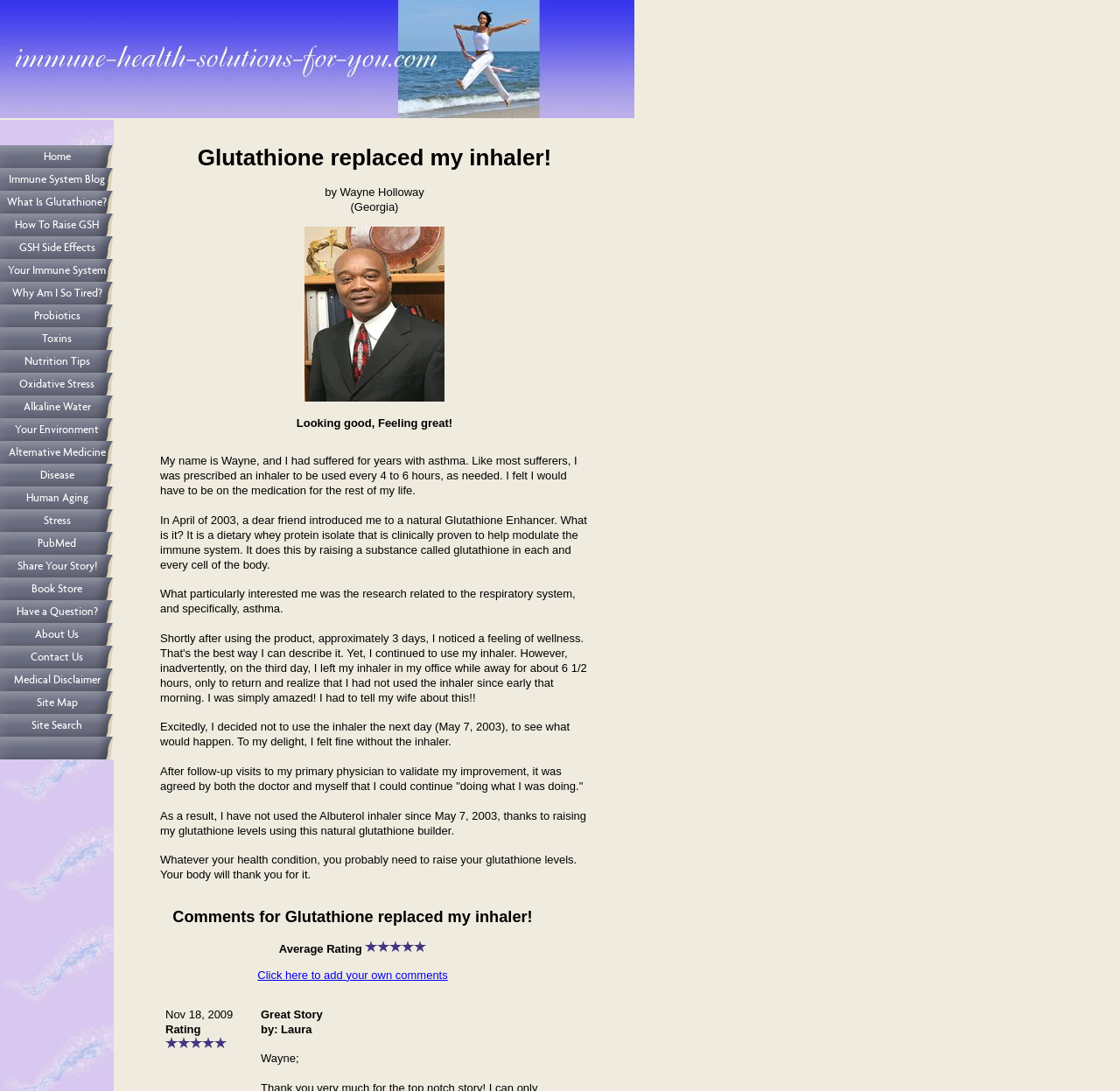Specify the bounding box coordinates of the area to click in order to follow the given instruction: "Contact us."

[0.0, 0.592, 0.102, 0.613]